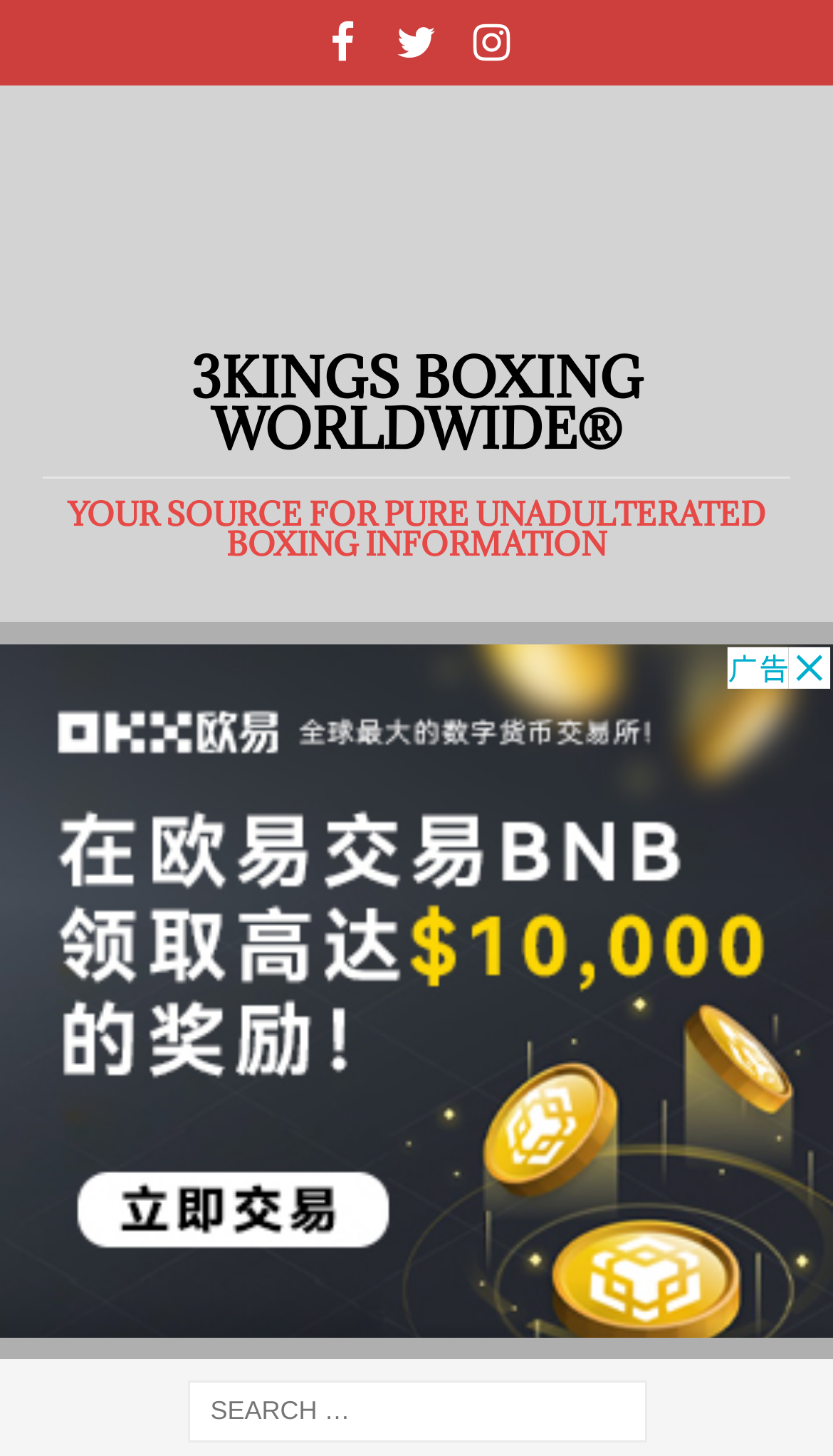Explain in detail what is displayed on the webpage.

The webpage appears to be a boxing news website, specifically discussing a potential match-up between Nordine Oubaali and Takuma Inoue. At the top left corner, there are three social media links to Facebook, Twitter, and Instagram, aligned horizontally. Next to these links, there is a logo of 3Kings Boxing, which is an image with a copyright notice. 

Below the logo, there is a heading that spans the entire width of the page, stating "3KINGS BOXING WORLDWIDE® YOUR SOURCE FOR PURE UNADULTERATED BOXING INFORMATION". The heading is divided into two parts, with "3KINGS BOXING WORLDWIDE®" on the top and "YOUR SOURCE FOR PURE UNADULTERATED BOXING INFORMATION" below it.

The main content of the webpage is an article or news piece, which takes up most of the page's vertical space. There is an advertisement iframe embedded within the content, which occupies the entire width of the page. At the very bottom of the page, there is a search bar with a label "Search for:", allowing users to search for specific content on the website.